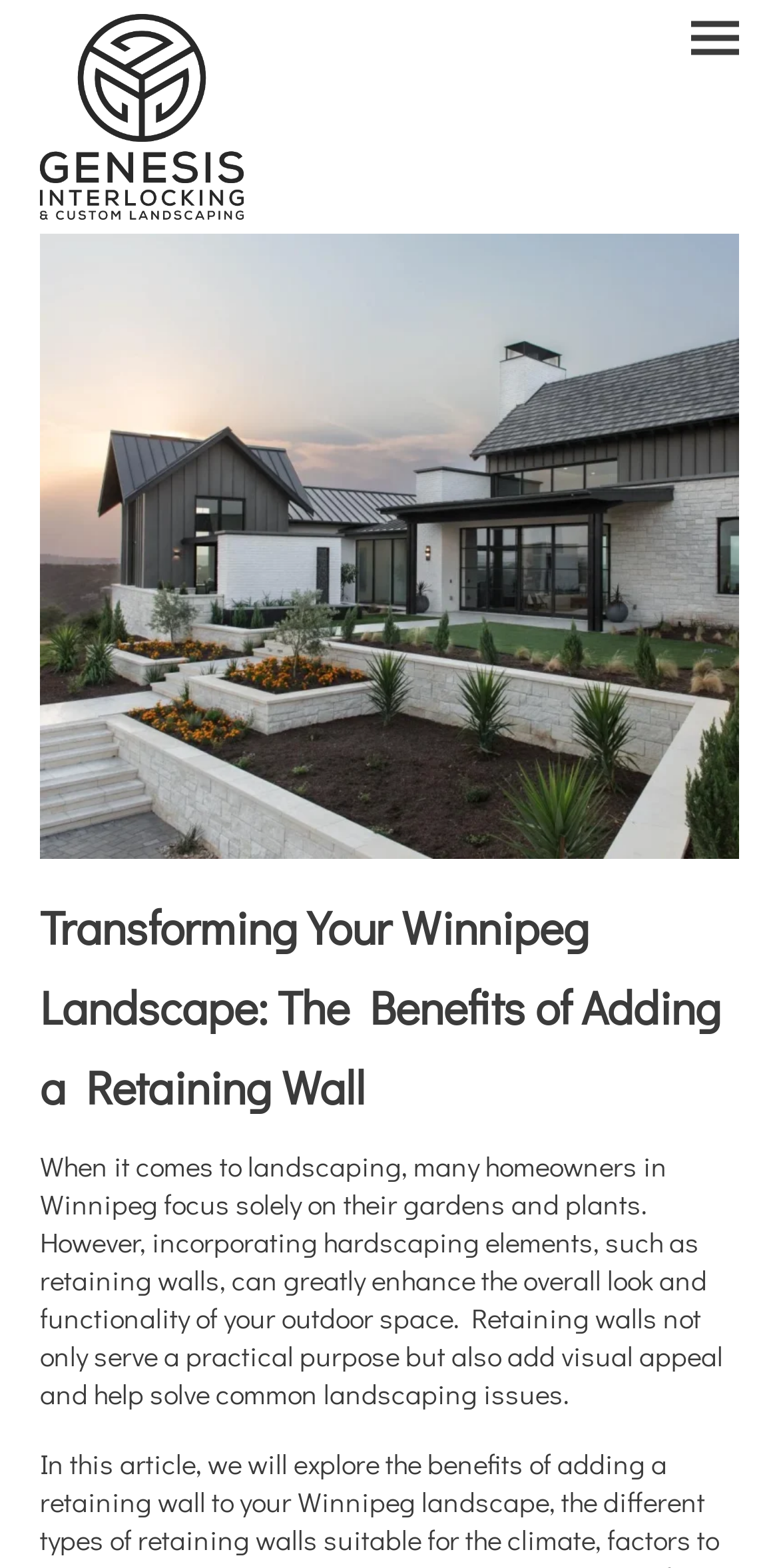What type of image is displayed on the webpage?
Please answer using one word or phrase, based on the screenshot.

Modern home with retaining wall